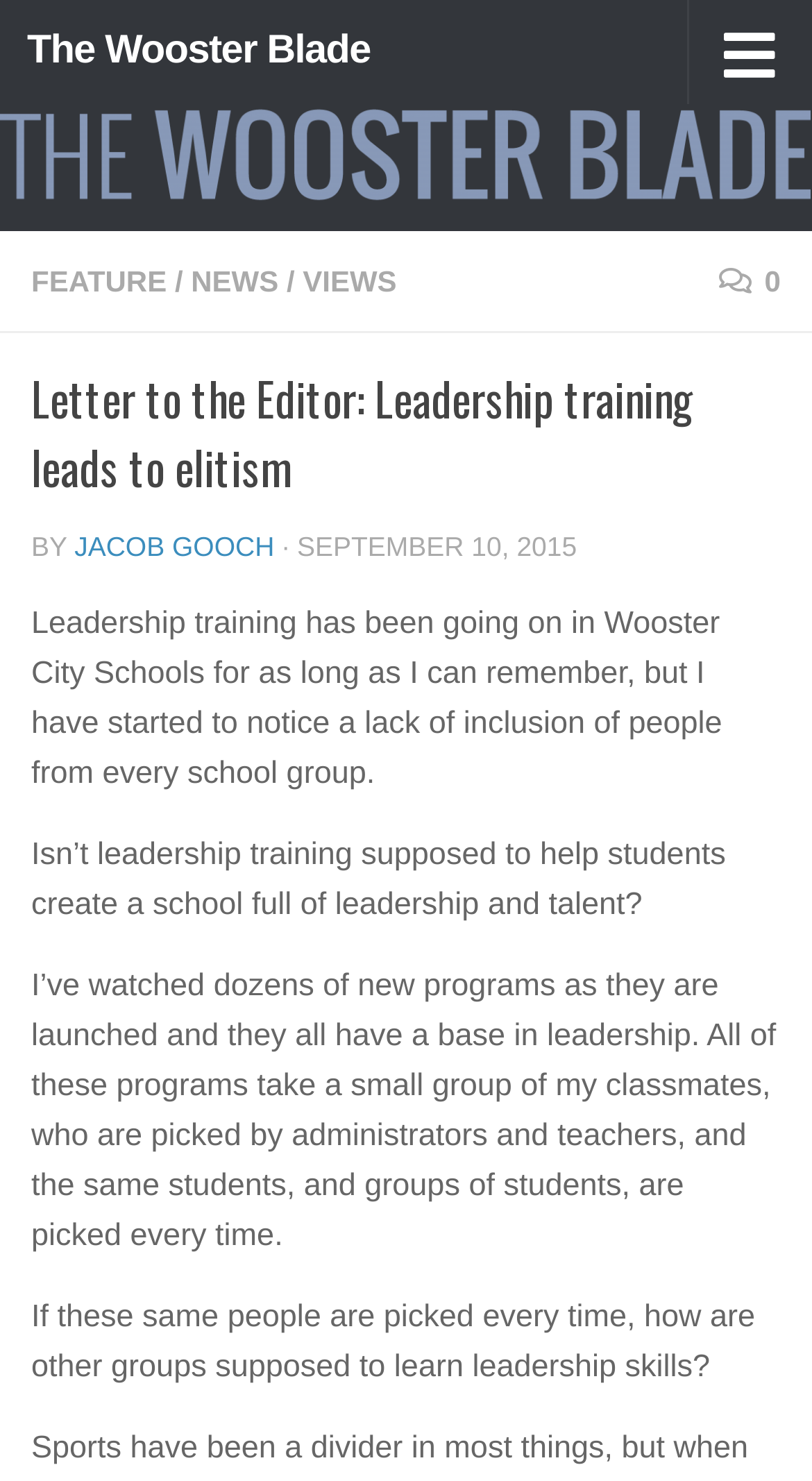Locate the bounding box coordinates of the clickable area to execute the instruction: "view the feature". Provide the coordinates as four float numbers between 0 and 1, represented as [left, top, right, bottom].

[0.038, 0.179, 0.205, 0.201]